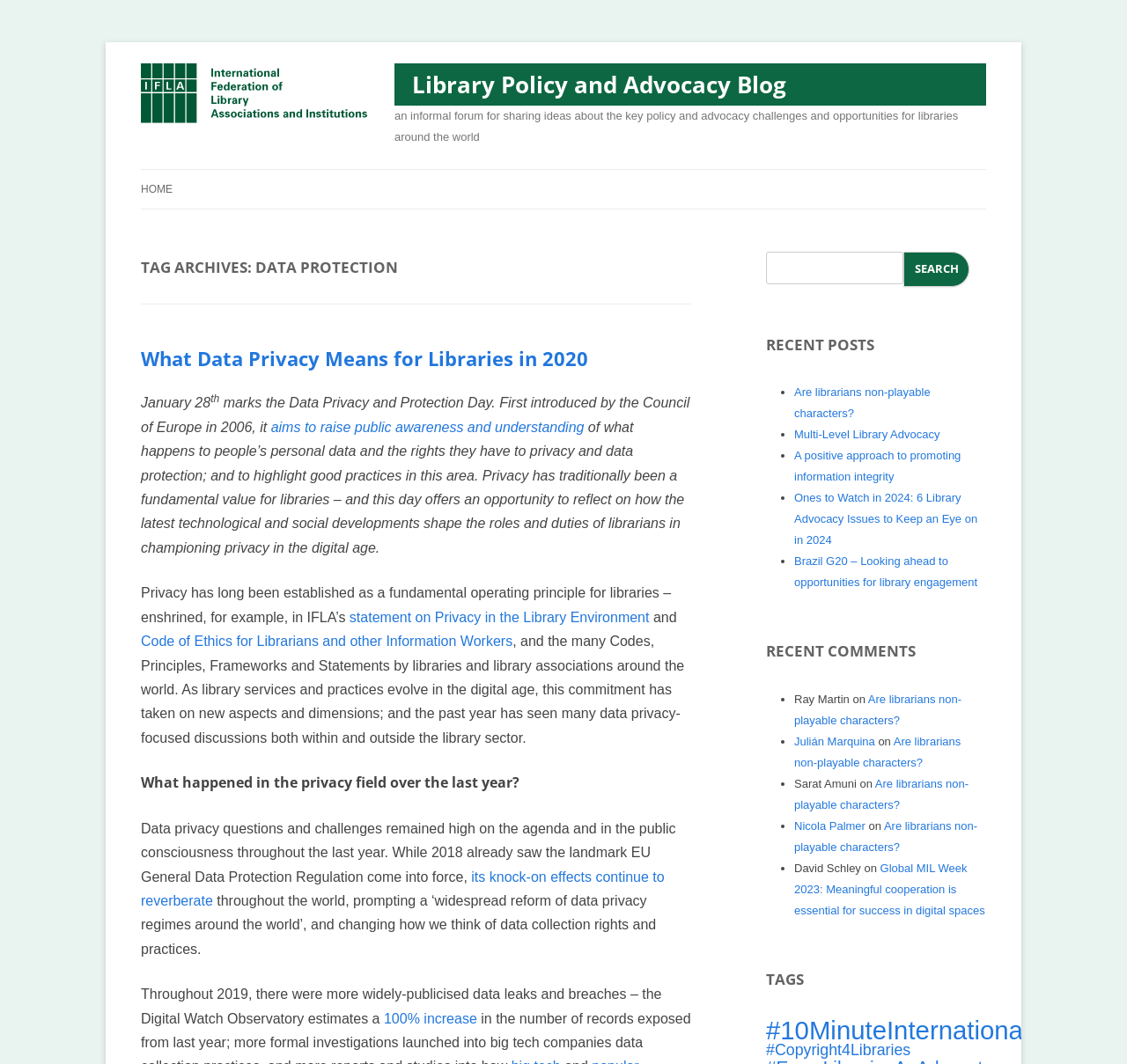Locate the bounding box coordinates of the area you need to click to fulfill this instruction: 'View the 'TAG ARCHIVES: DATA PROTECTION''. The coordinates must be in the form of four float numbers ranging from 0 to 1: [left, top, right, bottom].

[0.125, 0.237, 0.613, 0.267]